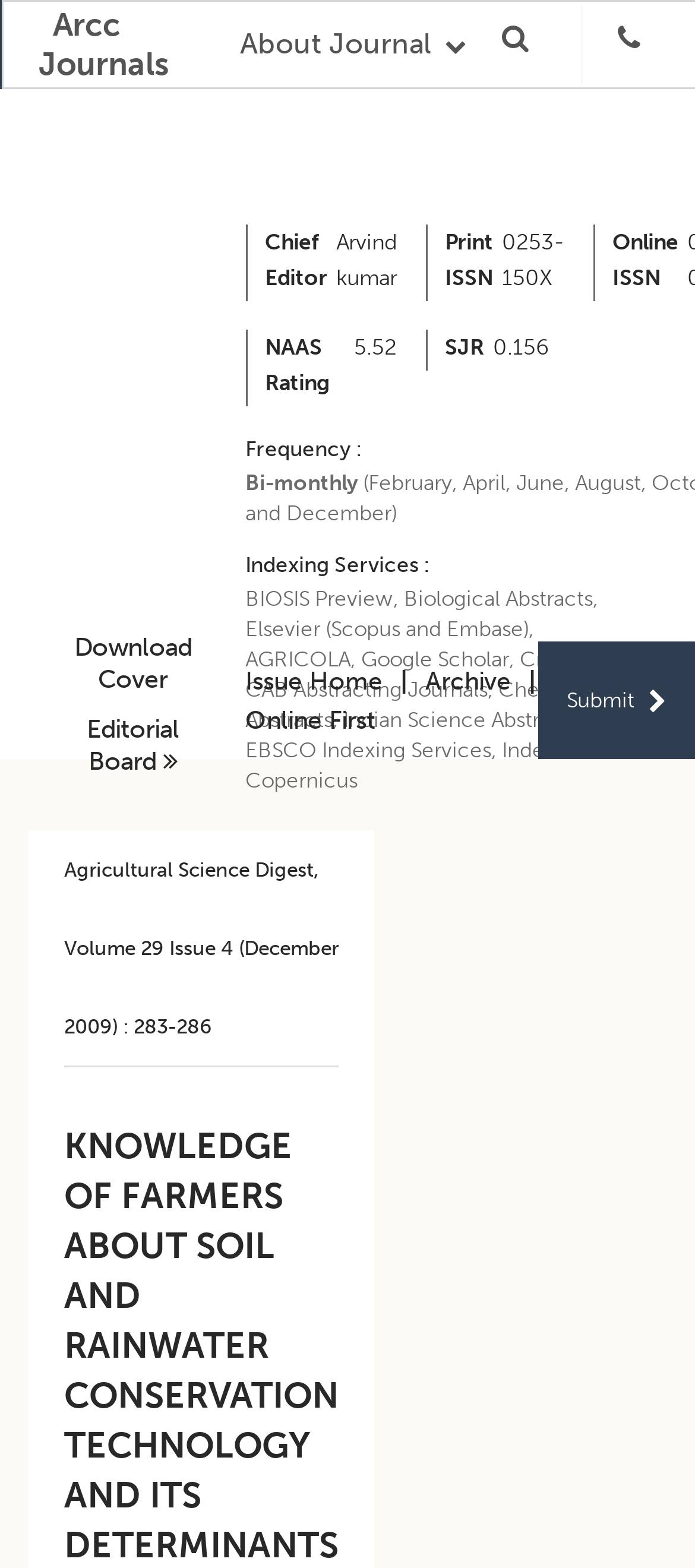Provide a thorough description of this webpage.

The webpage is about the Agricultural Research Communication Centre Journals, specifically showcasing a journal titled "Knowledge of Farmers about Soil and Rainwater Conservation Technology and its Determinants". 

At the top left, there is a link to the "home" page, accompanied by the text "Arcc Journals". To the right of this, there is a button labeled "About Journal". Further to the right, there is a link with a search icon. 

Below these elements, there is a header section that spans the entire width of the page. 

In the main content area, there are several sections. On the left, there is a section with links to "Download Cover", "Editorial Board", and other journal details. The editorial board section lists the chief editor, Arvind Kumar, and provides information about the journal's print and online ISSNs, NAAS rating, SJR, frequency, and indexing services. 

To the right of this section, there are links to "Issue Home", "Archive", and "Online First", separated by a vertical bar. Below these links, there is a submission link labeled "Submit". 

Further down the page, there is a section with the title "Agricultural Science Digest", followed by the volume and issue number, and a page range.